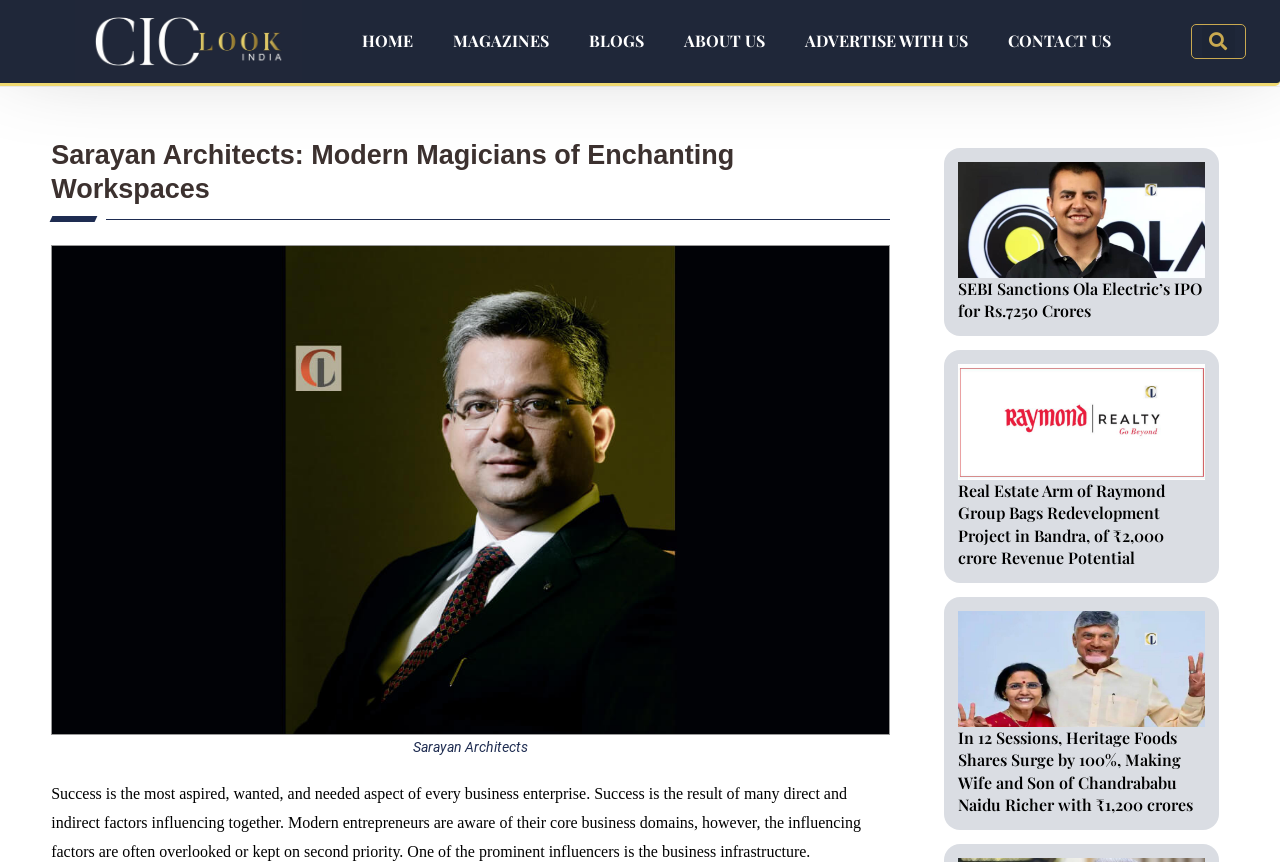What is the name of the architecture firm? From the image, respond with a single word or brief phrase.

Sarayan Architects